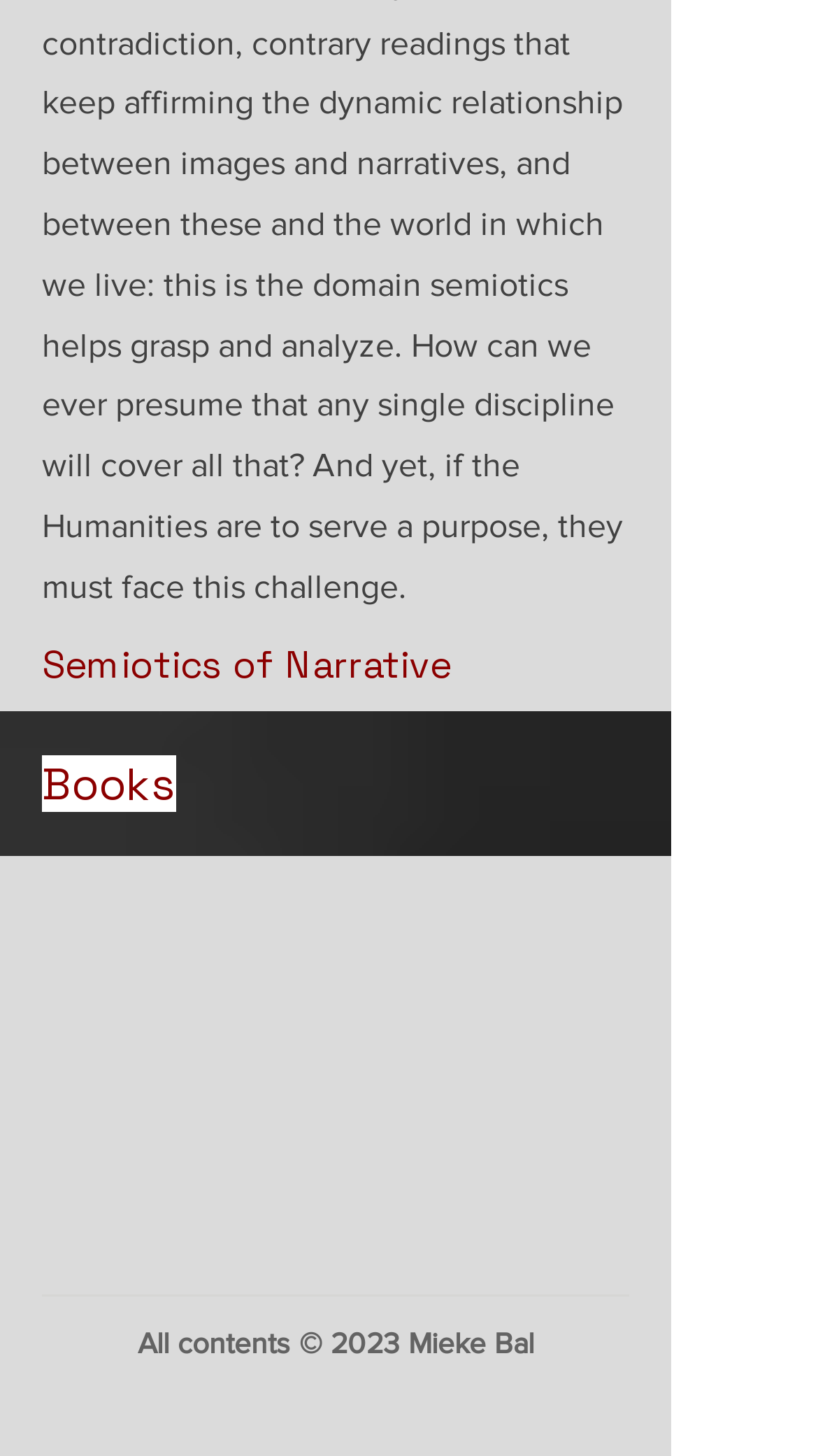Reply to the question with a single word or phrase:
What is the second heading on the webpage?

Books